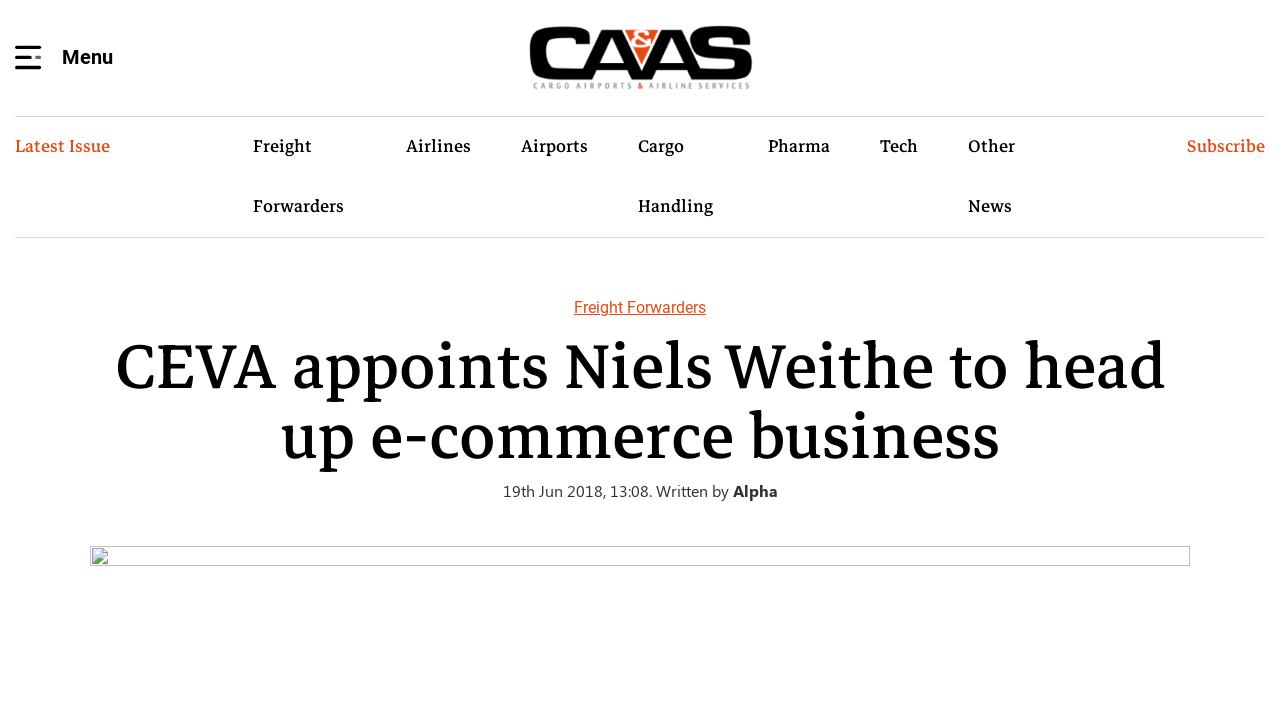Please find the bounding box coordinates for the clickable element needed to perform this instruction: "read the latest news and articles".

None